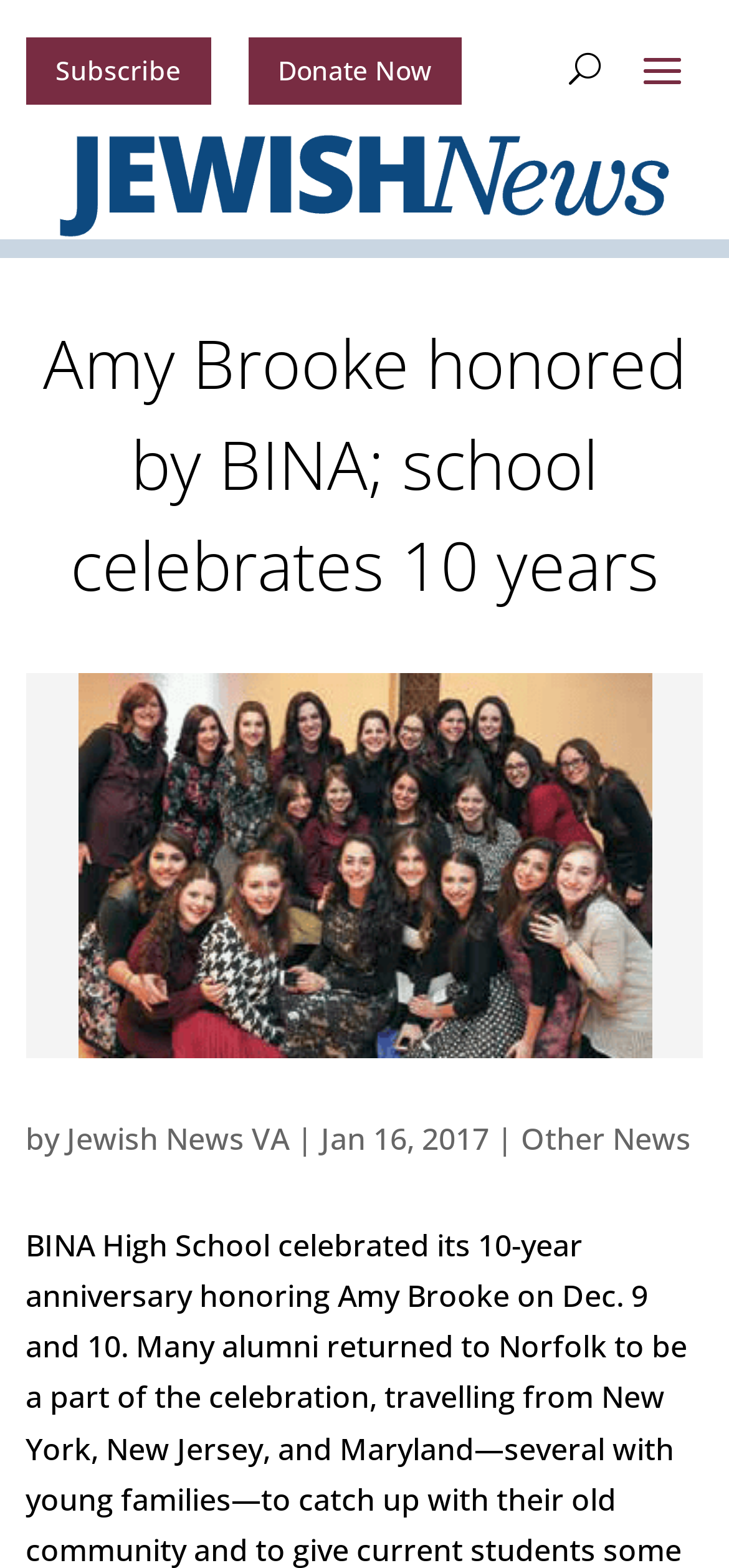Provide a short answer to the following question with just one word or phrase: What is the category of the article?

Other News